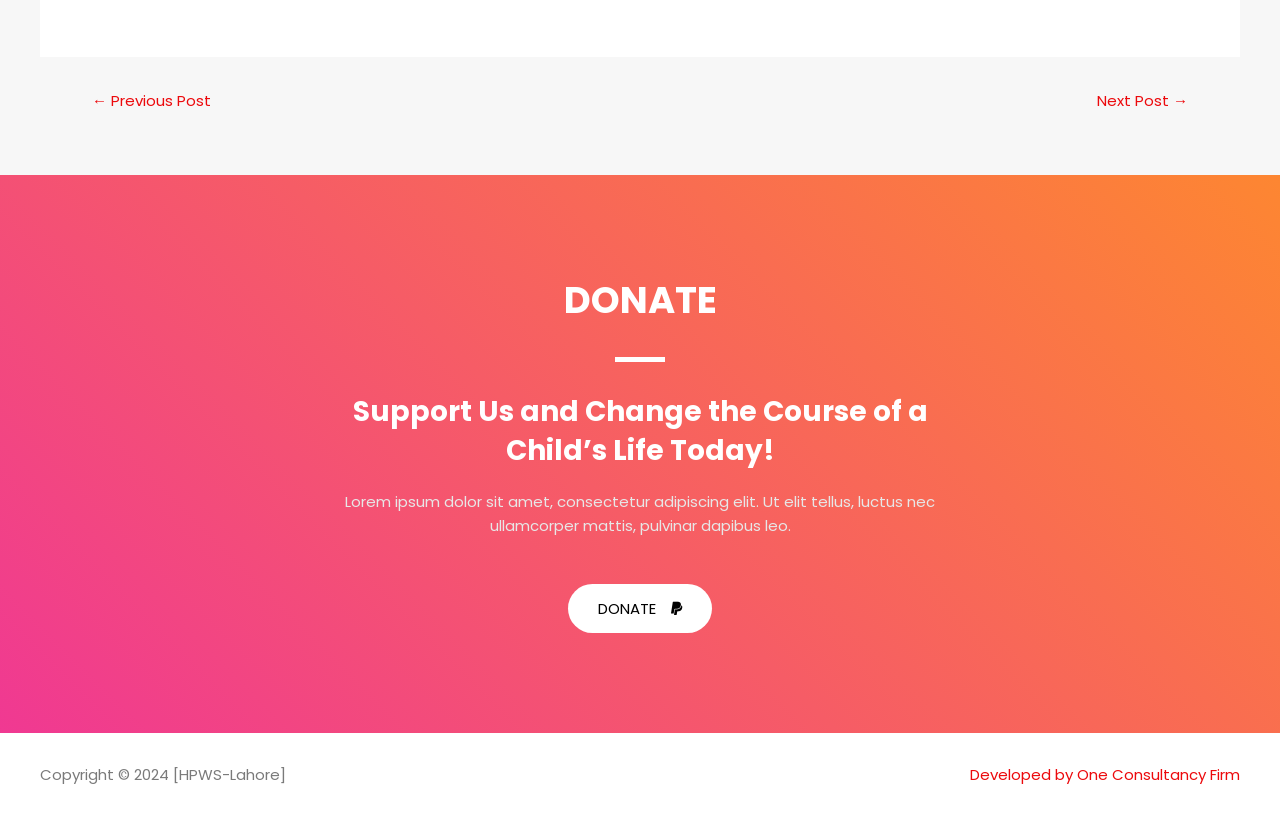What is the tone of the webpage?
Using the image provided, answer with just one word or phrase.

Charitable